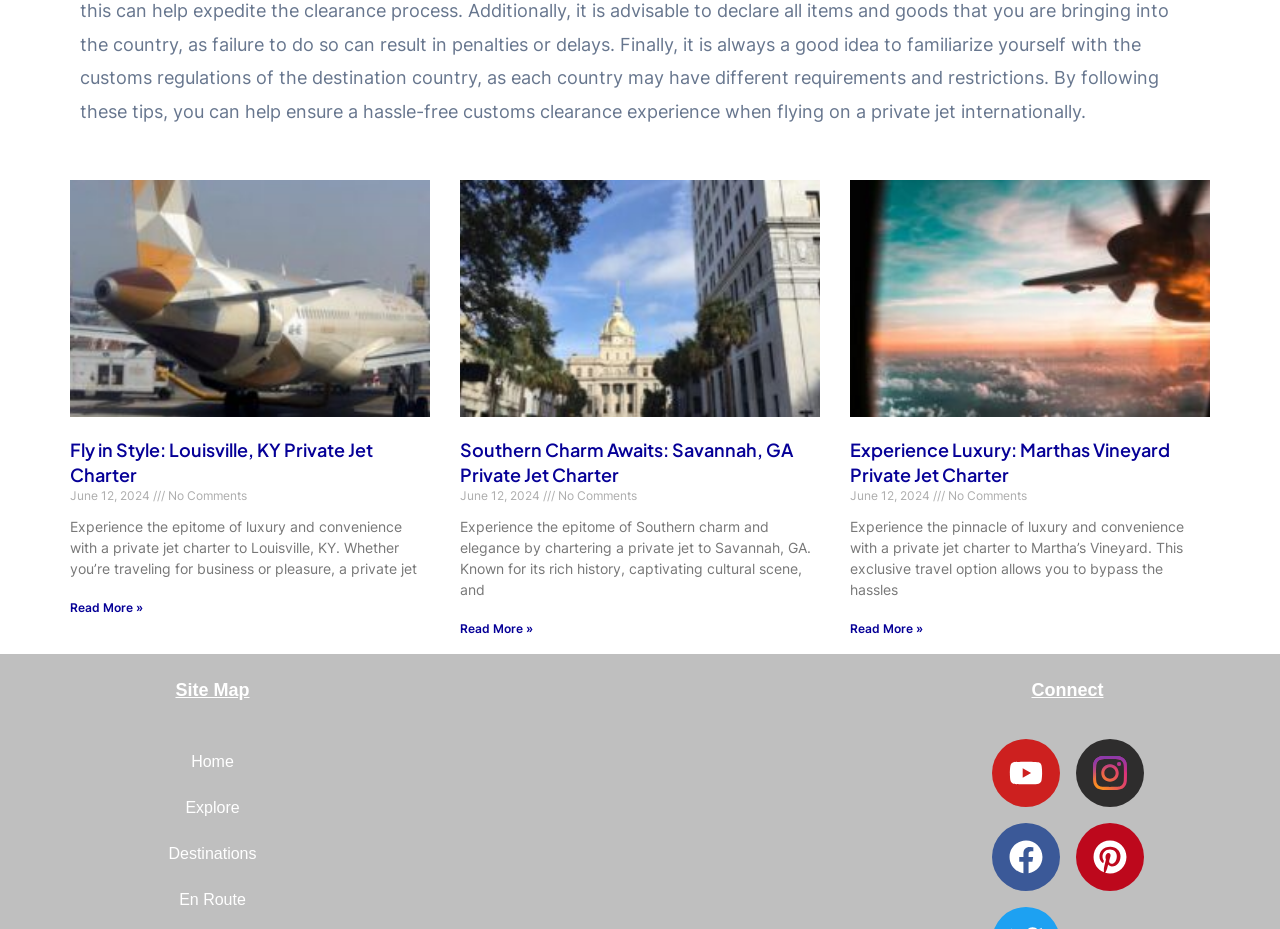Pinpoint the bounding box coordinates of the area that should be clicked to complete the following instruction: "Go to the 'Home' page". The coordinates must be given as four float numbers between 0 and 1, i.e., [left, top, right, bottom].

[0.062, 0.795, 0.27, 0.845]